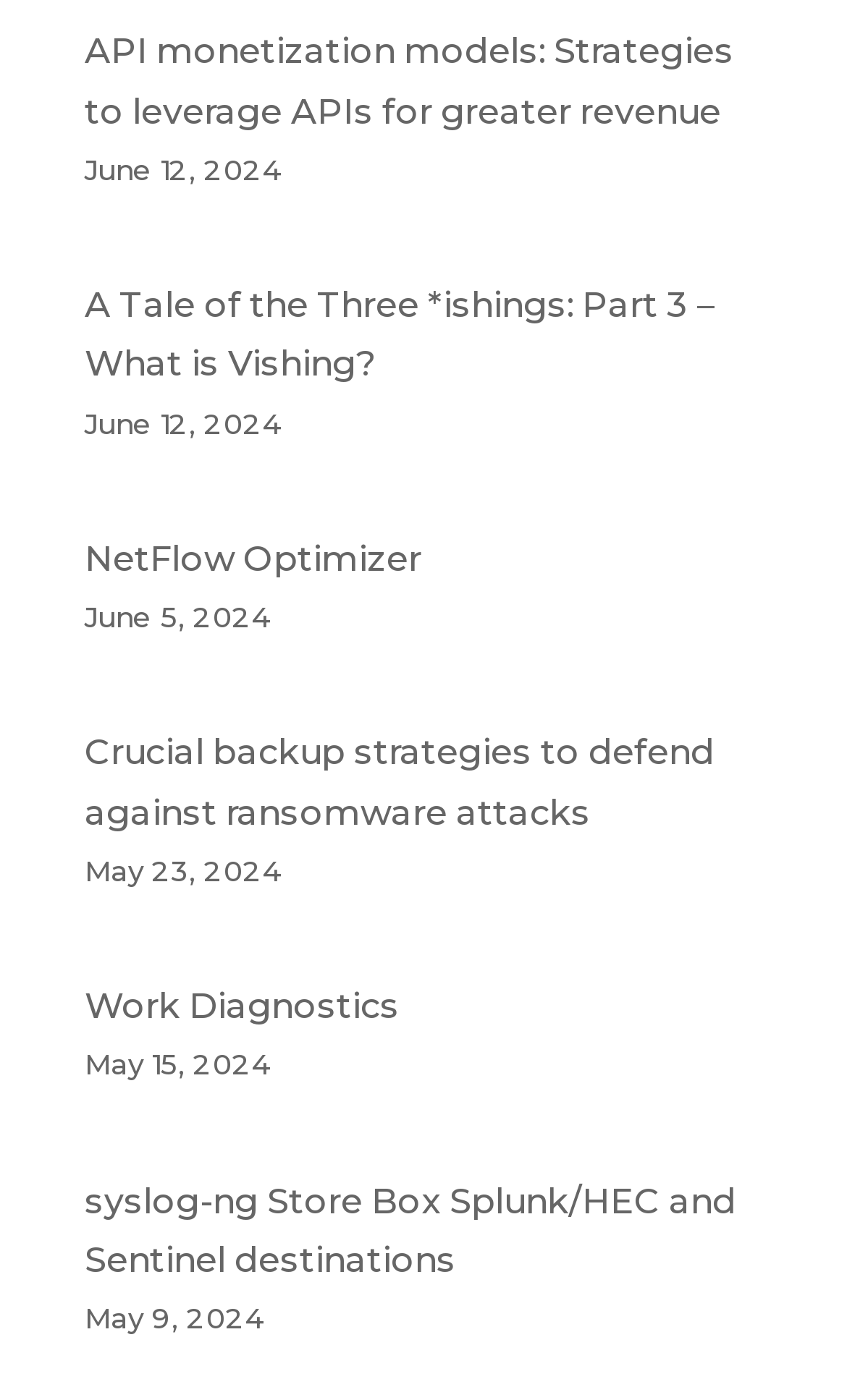Respond with a single word or phrase to the following question: What is the date of the 'API monetization models' article?

June 12, 2024